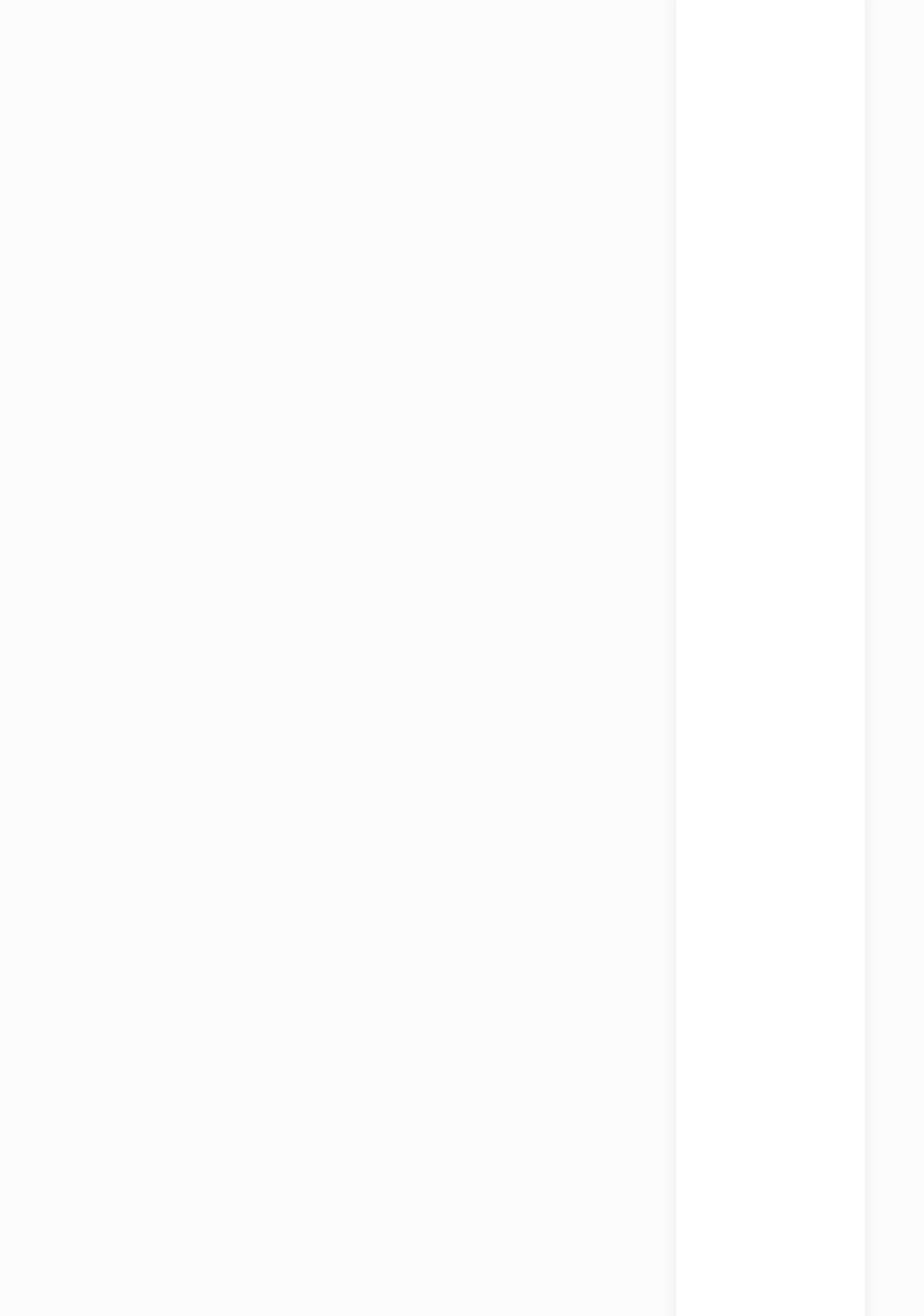Are the links on the webpage arranged horizontally or vertically?
Provide a detailed answer to the question using information from the image.

By analyzing the bounding box coordinates of the links, I found that they have similar x1 and x2 values, but varying y1 and y2 values, indicating that they are arranged vertically on the webpage.